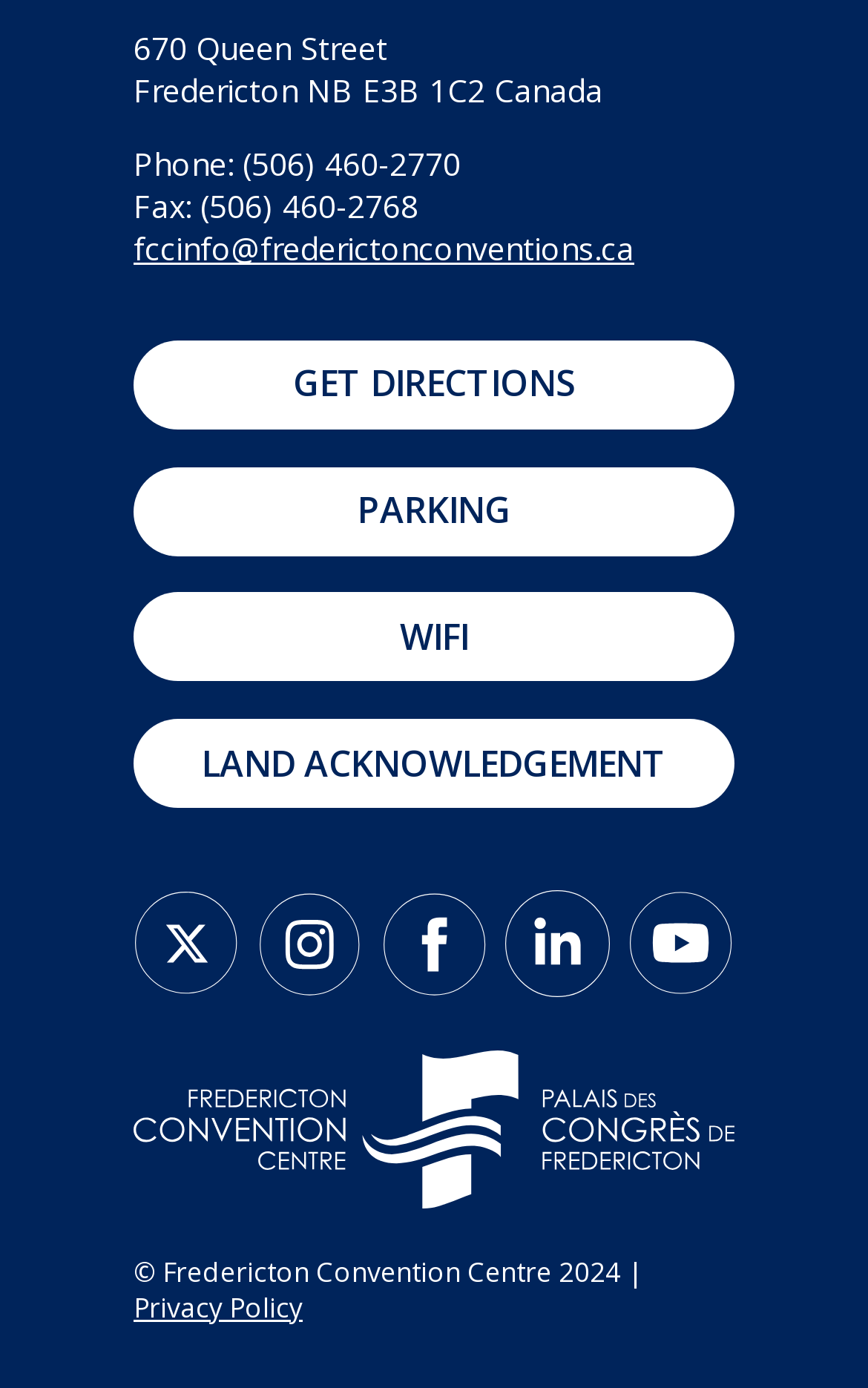Could you find the bounding box coordinates of the clickable area to complete this instruction: "View contact information"?

[0.154, 0.102, 0.531, 0.133]